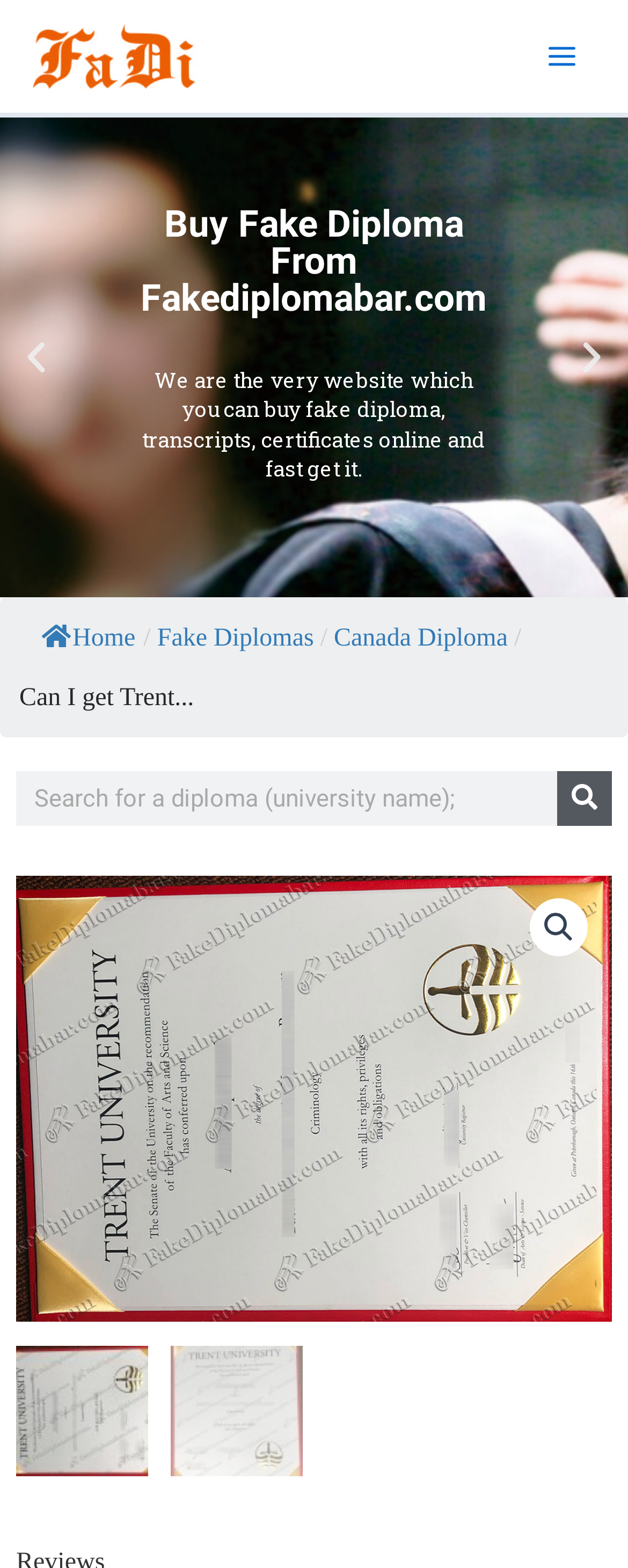What type of image is displayed at the top of the webpage?
Based on the visual details in the image, please answer the question thoroughly.

The image at the top of the webpage has a large bounding box coordinate, spanning almost the entire width of the webpage. This suggests that it is a banner image, likely used to promote the website or its services.